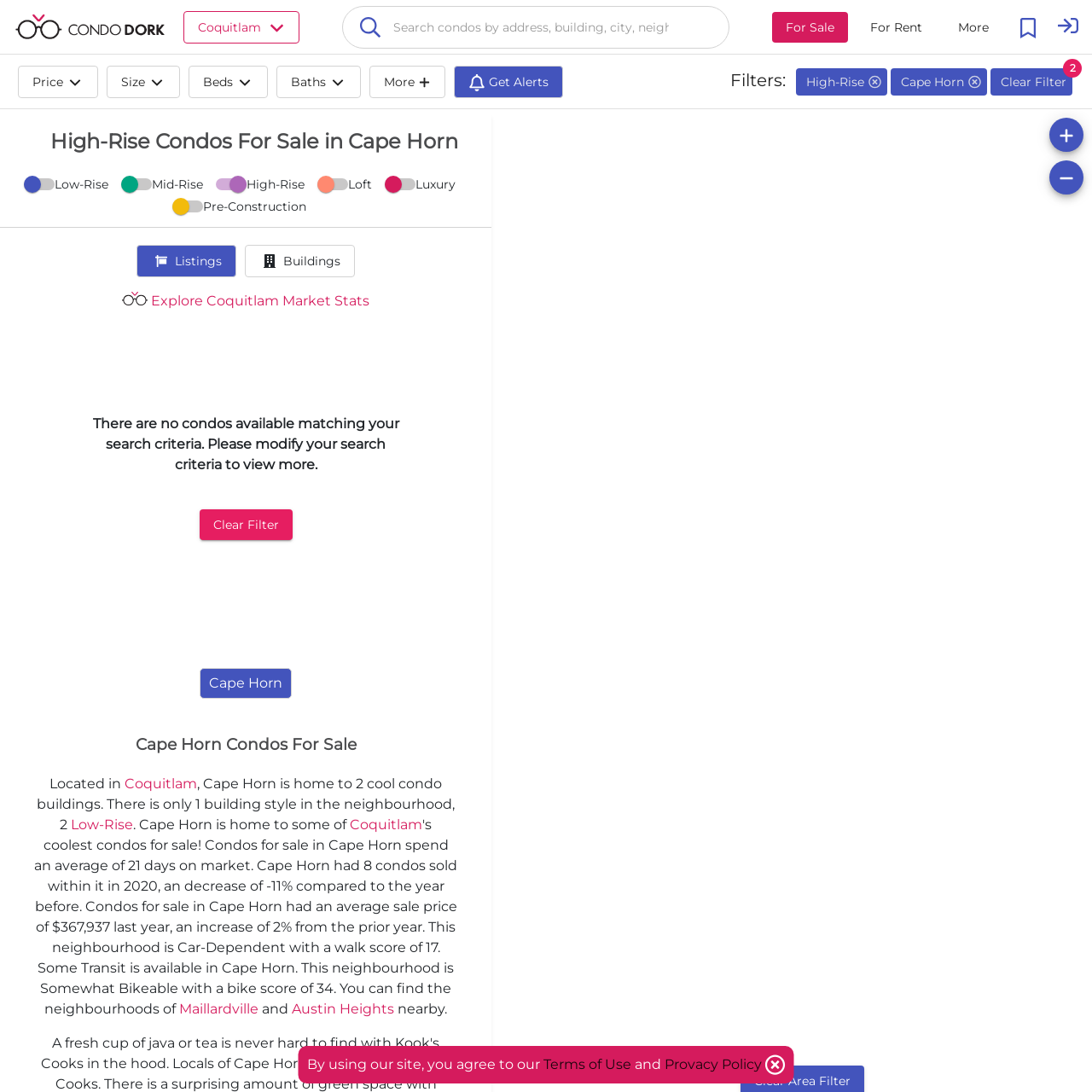Please identify the bounding box coordinates of the region to click in order to complete the given instruction: "Get alerts". The coordinates should be four float numbers between 0 and 1, i.e., [left, top, right, bottom].

[0.416, 0.06, 0.516, 0.089]